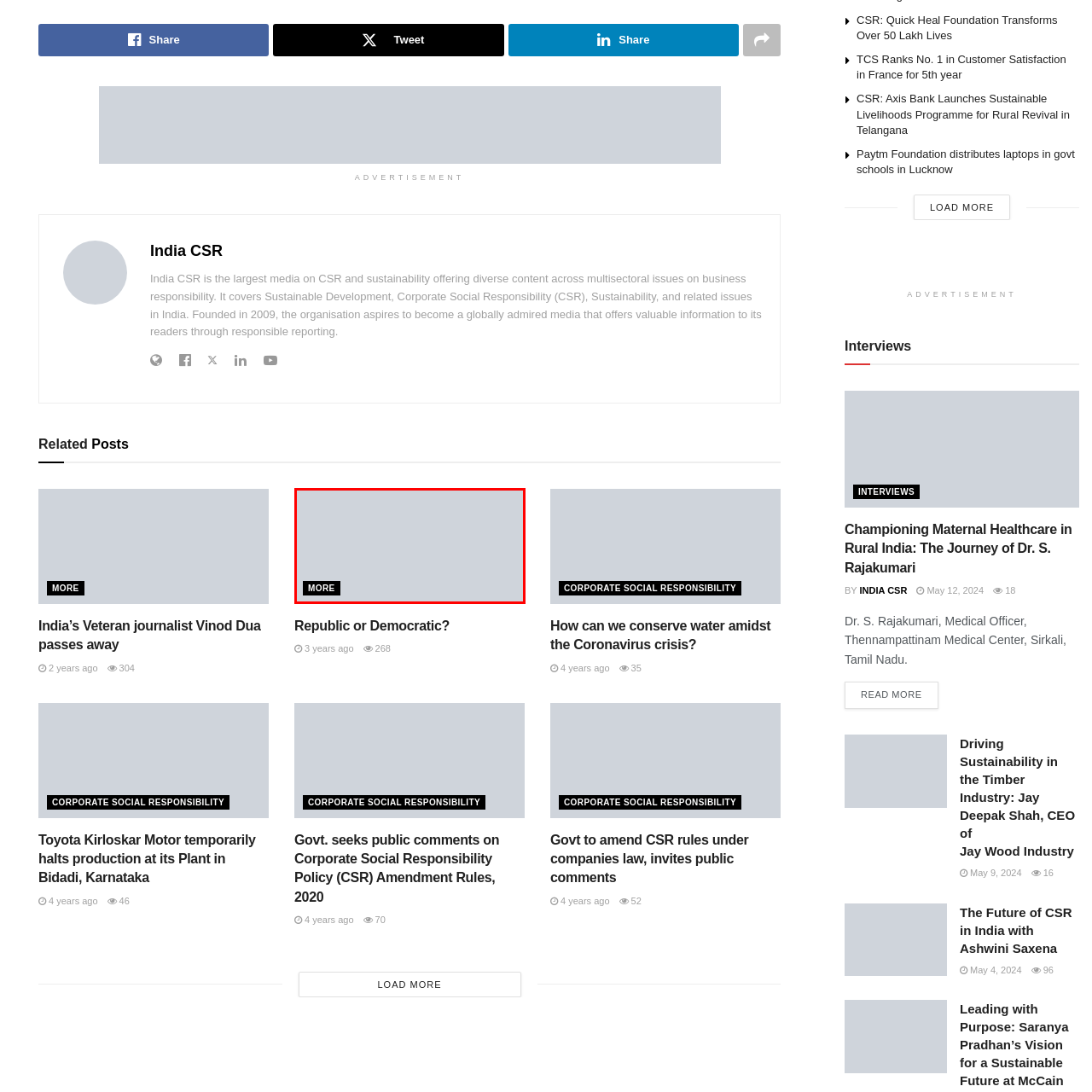What is the purpose of the 'MORE' link?
Refer to the image enclosed in the red bounding box and answer the question thoroughly.

The purpose of the 'MORE' link is to invite users to explore further topics or updates related to the main subject of interest, which is Corporate Social Responsibility (CSR), suggesting that there are additional content or articles available for readers.